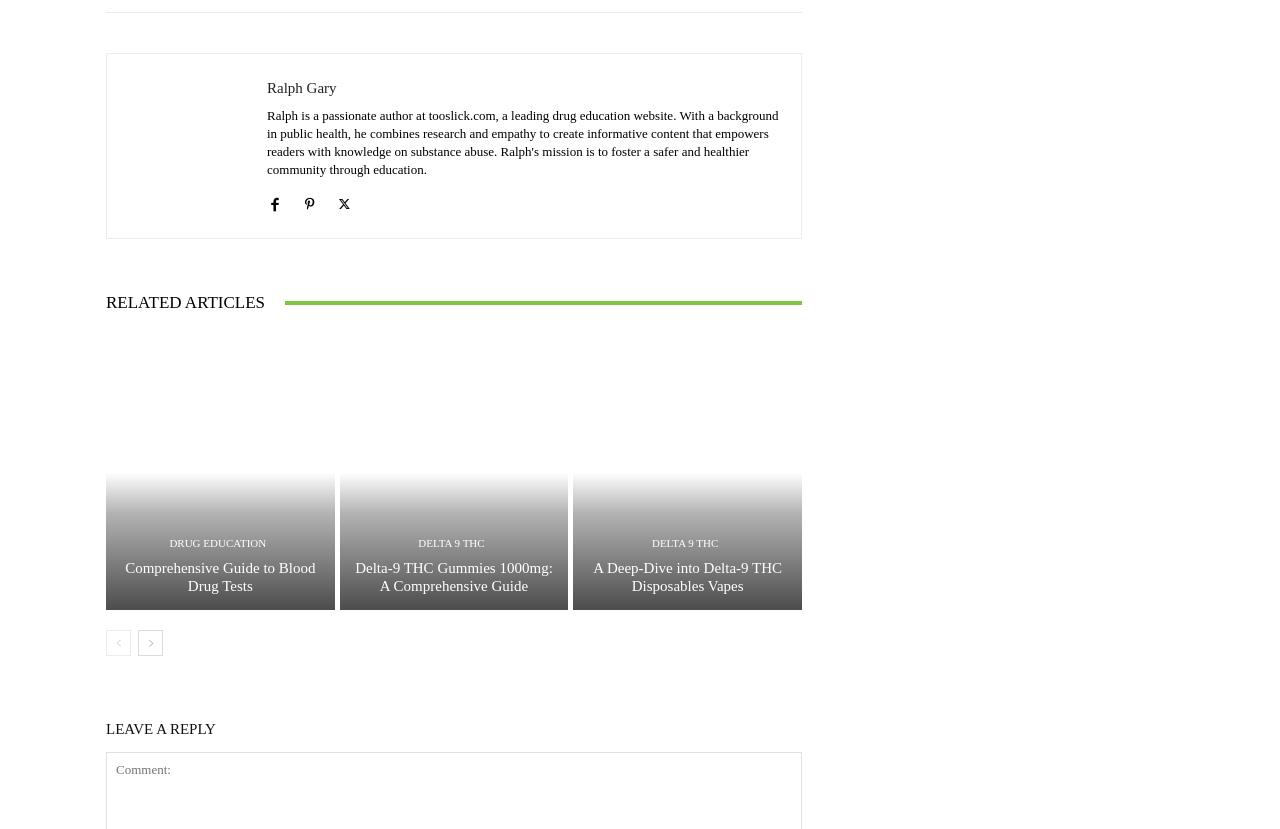Highlight the bounding box coordinates of the element you need to click to perform the following instruction: "Click on the link to read about Ralph Gary."

[0.099, 0.089, 0.193, 0.264]